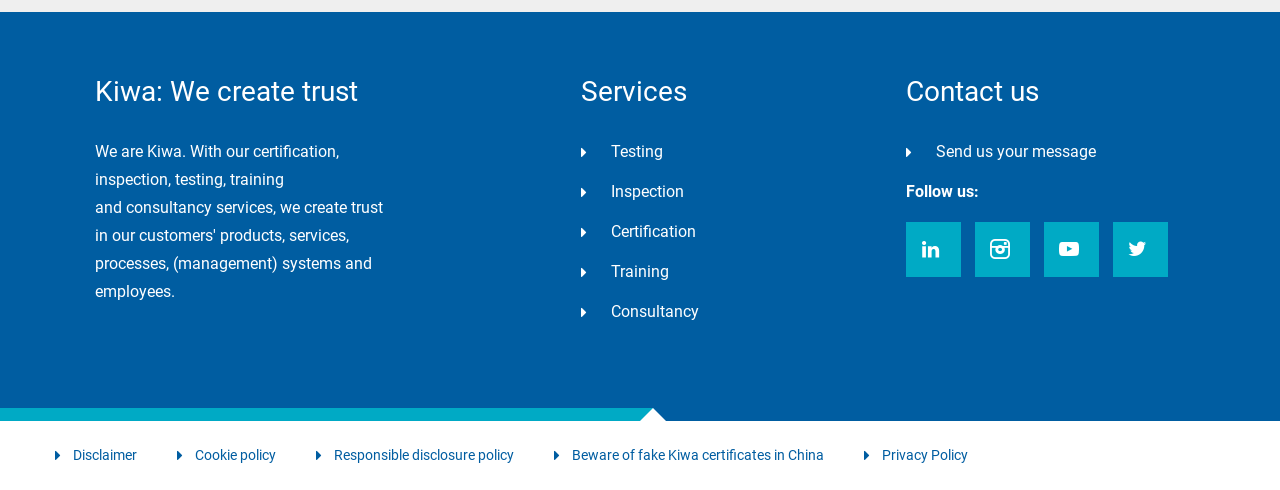What is the name of the company?
Give a one-word or short-phrase answer derived from the screenshot.

Kiwa